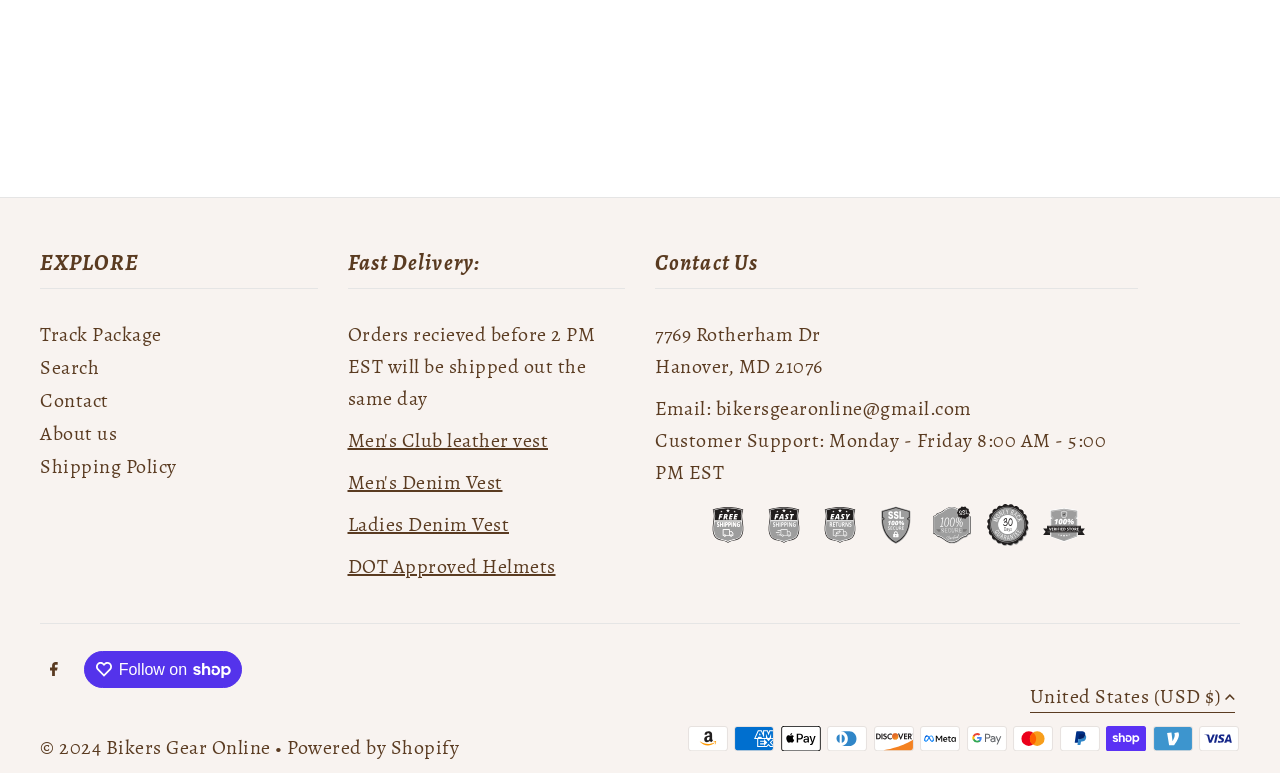Find the bounding box coordinates of the element I should click to carry out the following instruction: "Follow on Facebook".

[0.039, 0.846, 0.045, 0.887]